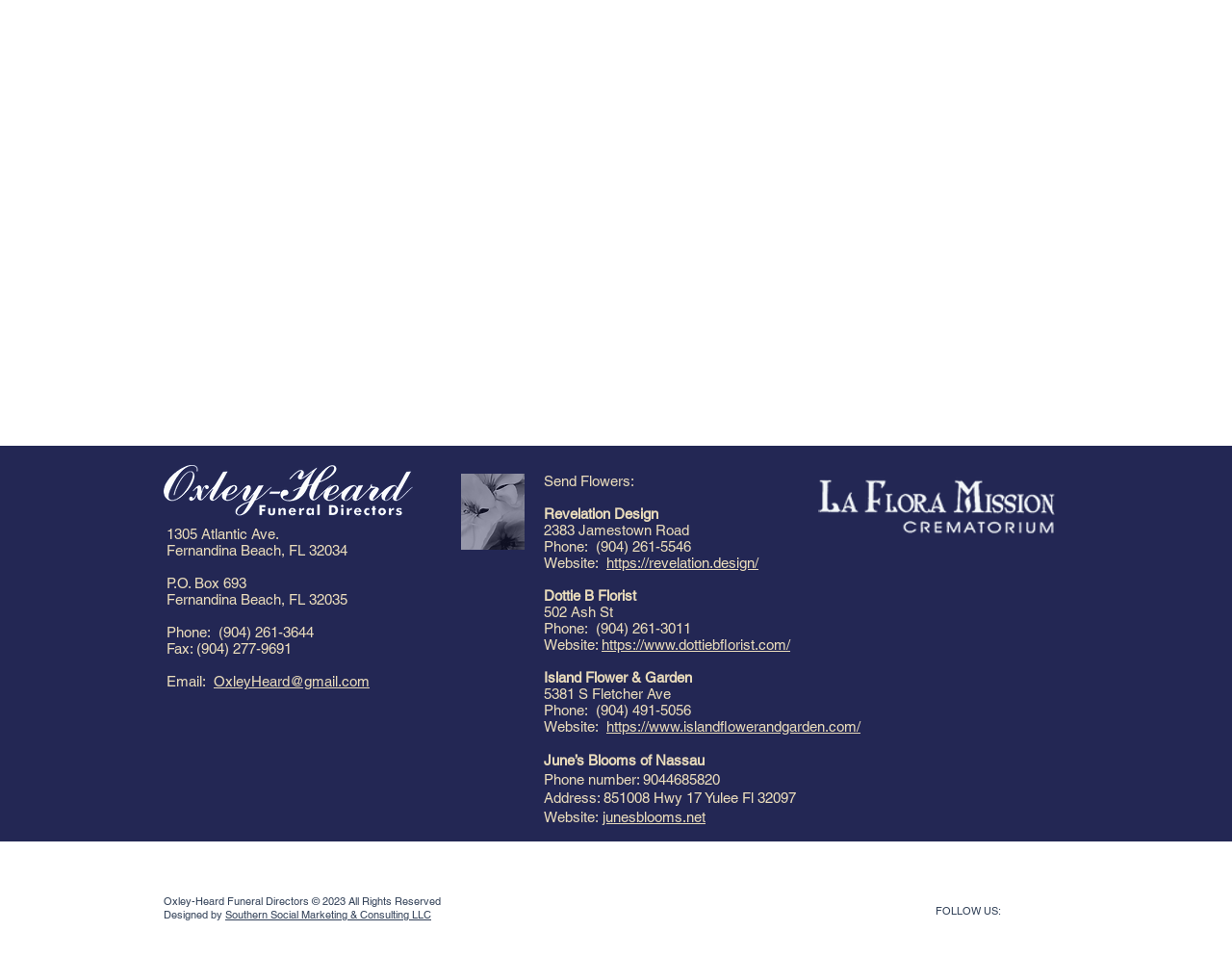What is the name of the funeral directors?
Refer to the screenshot and respond with a concise word or phrase.

Oxley-Heard